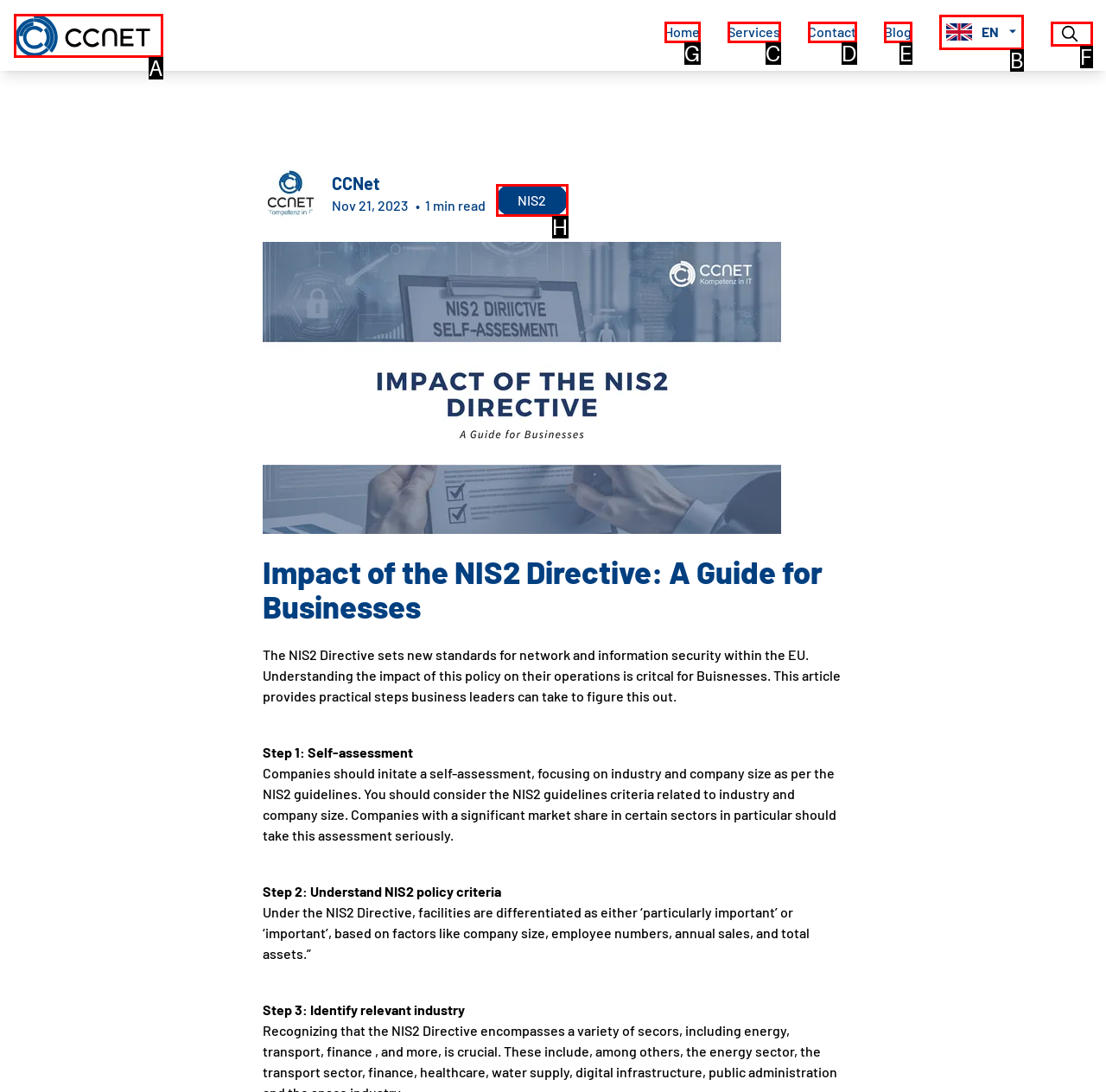Pick the option that should be clicked to perform the following task: Go to Home
Answer with the letter of the selected option from the available choices.

G